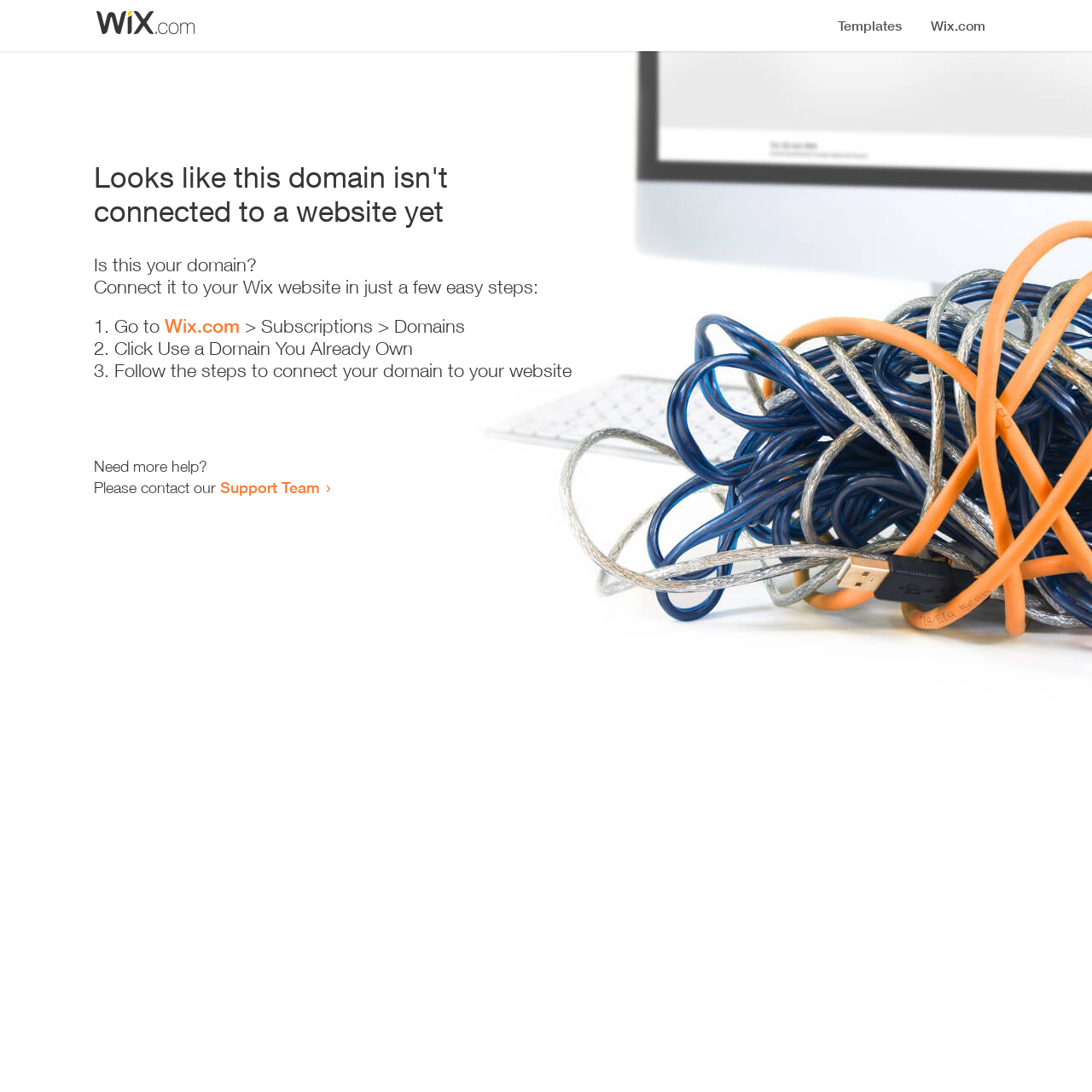Given the webpage screenshot, identify the bounding box of the UI element that matches this description: "Wix.com".

[0.151, 0.288, 0.22, 0.309]